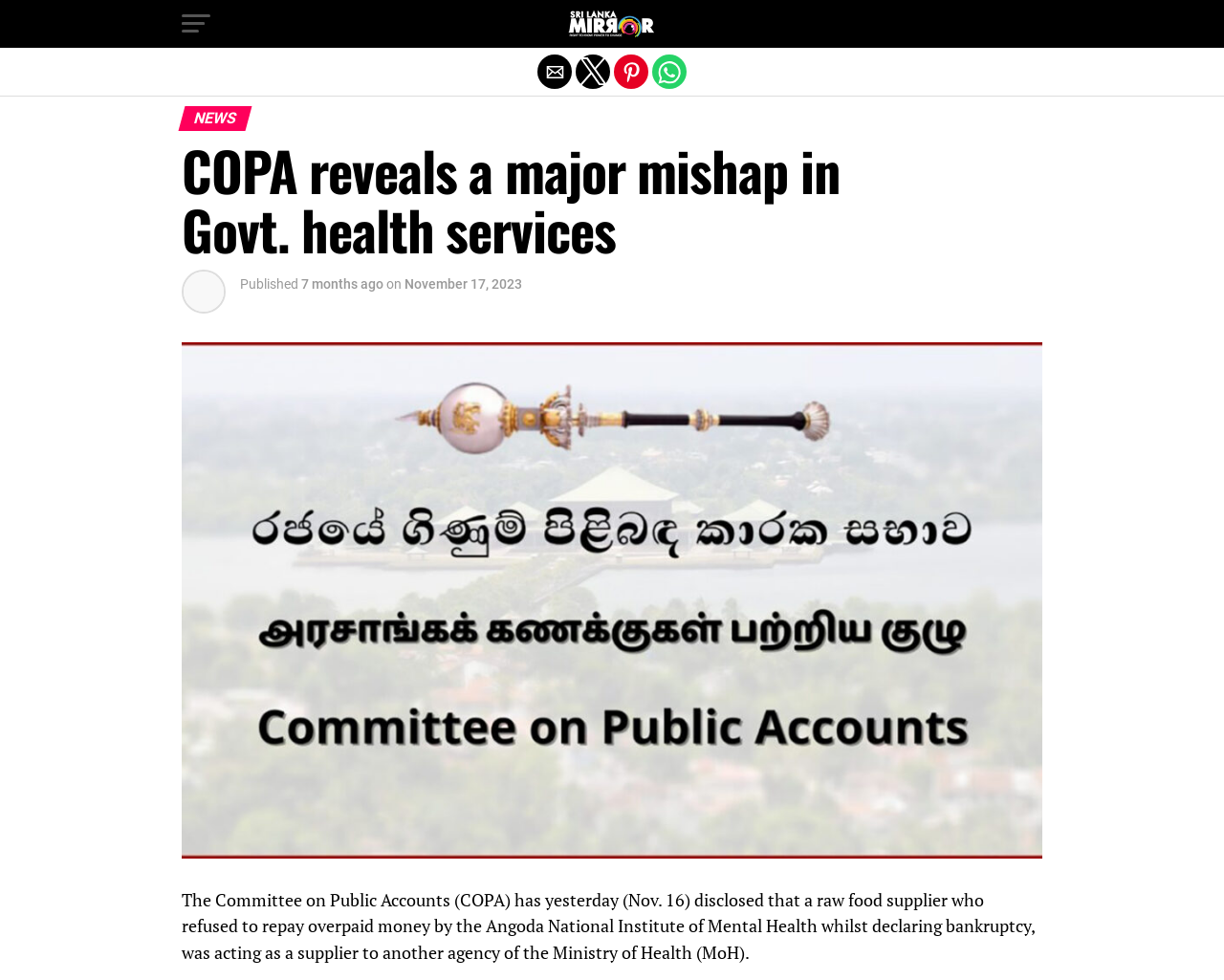Identify the primary heading of the webpage and provide its text.

COPA reveals a major mishap in Govt. health services